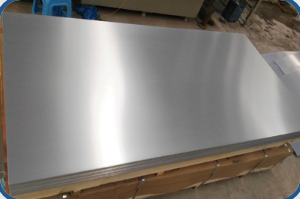Create an exhaustive description of the image.

This image showcases a flat sheet of aluminum, reflecting a bright, metallic surface that is indicative of high-quality aluminum alloy. The sheet is displayed on a wooden pallet, suggesting a commercial or industrial setting focused on the supply of aluminum products. The context aligns with the theme of the webpage, which emphasizes the advantages of using aluminum materials, particularly in applications like vehicle construction. This specific product is categorized under "6082 Aluminum Plate Sheet," highlighting its relevance in various manufacturing processes due to its durability, lightweight nature, and corrosion resistance. The background appears to be a well-maintained workspace, suggesting a professional environment dedicated to aluminum fabrication and supply.